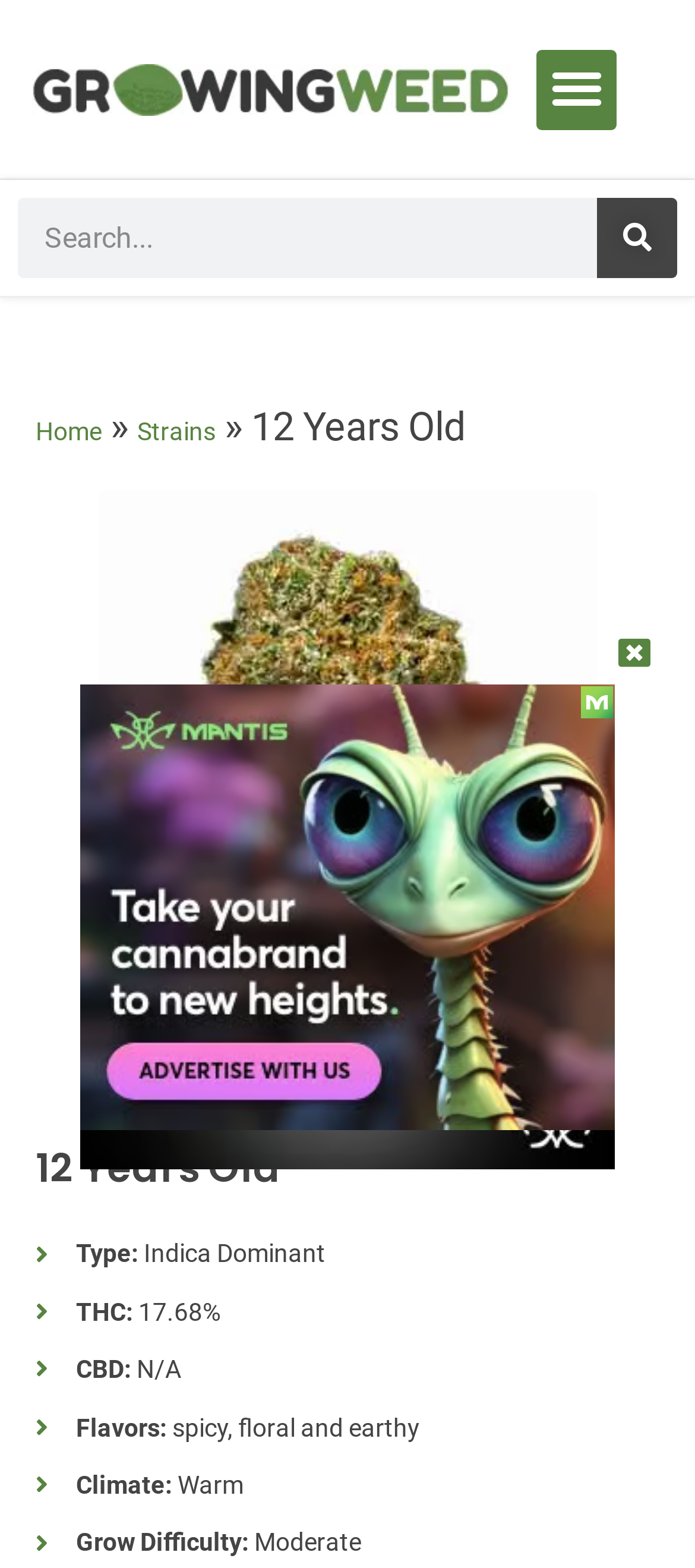Generate a comprehensive description of the webpage content.

This webpage is about the "12 Years Old" marijuana strain. At the top left, there is a search bar with a search button next to it. Above the search bar, there are navigation links, including "Home" and "Strains". 

To the right of the navigation links, there is a large image of the "12 Years Old" strain. Below the image, the strain's name is displayed in a large heading. 

Below the heading, there are several sections of information about the strain, including its type, THC and CBD levels, flavors, climate, and grow difficulty. Each section has a label followed by the corresponding information. 

On the right side of the page, there is a menu toggle button and a link. At the bottom of the page, there are two iframes, one of which is inside a tab content section. The tab content section is currently expanded, indicating that it is open and displaying its content.